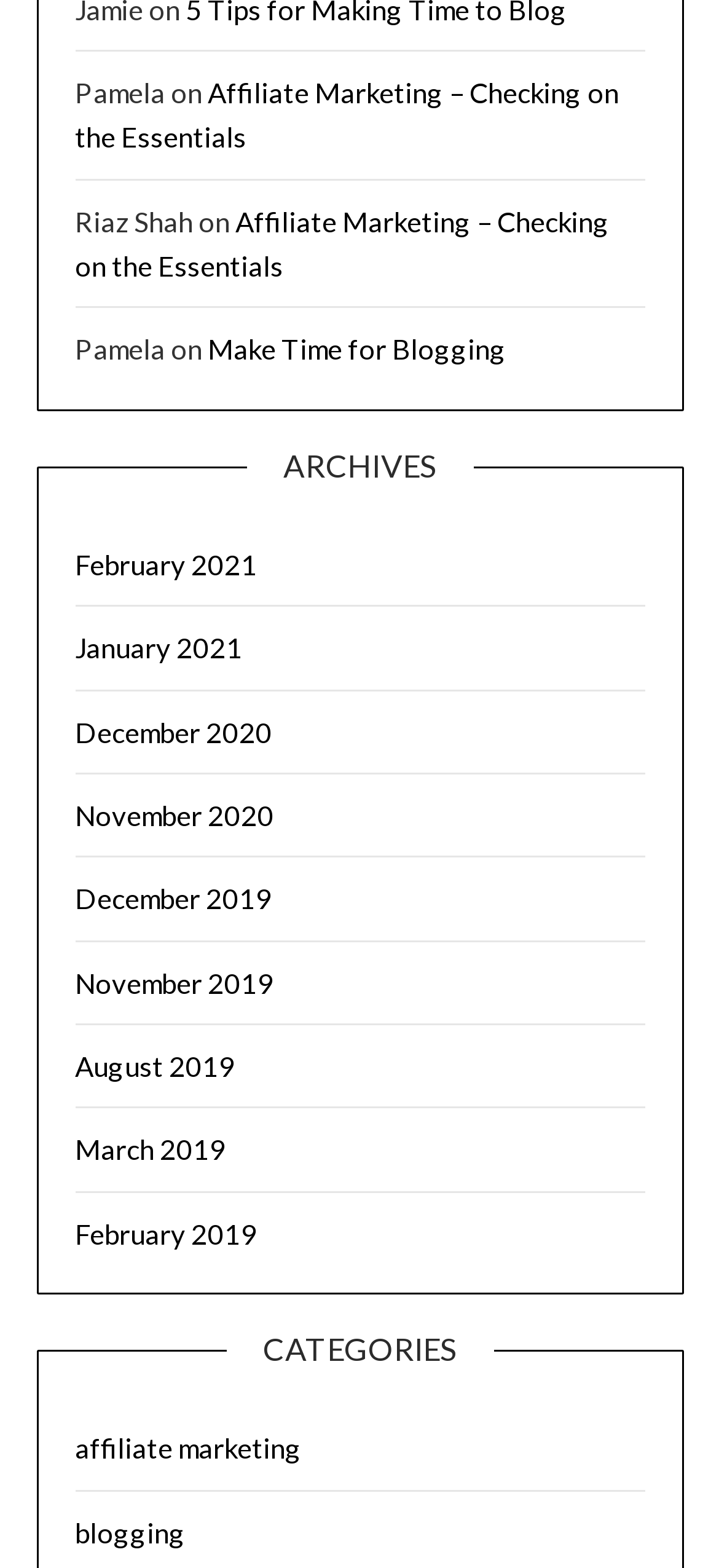Given the description of a UI element: "November 2020", identify the bounding box coordinates of the matching element in the webpage screenshot.

[0.104, 0.49, 0.381, 0.511]